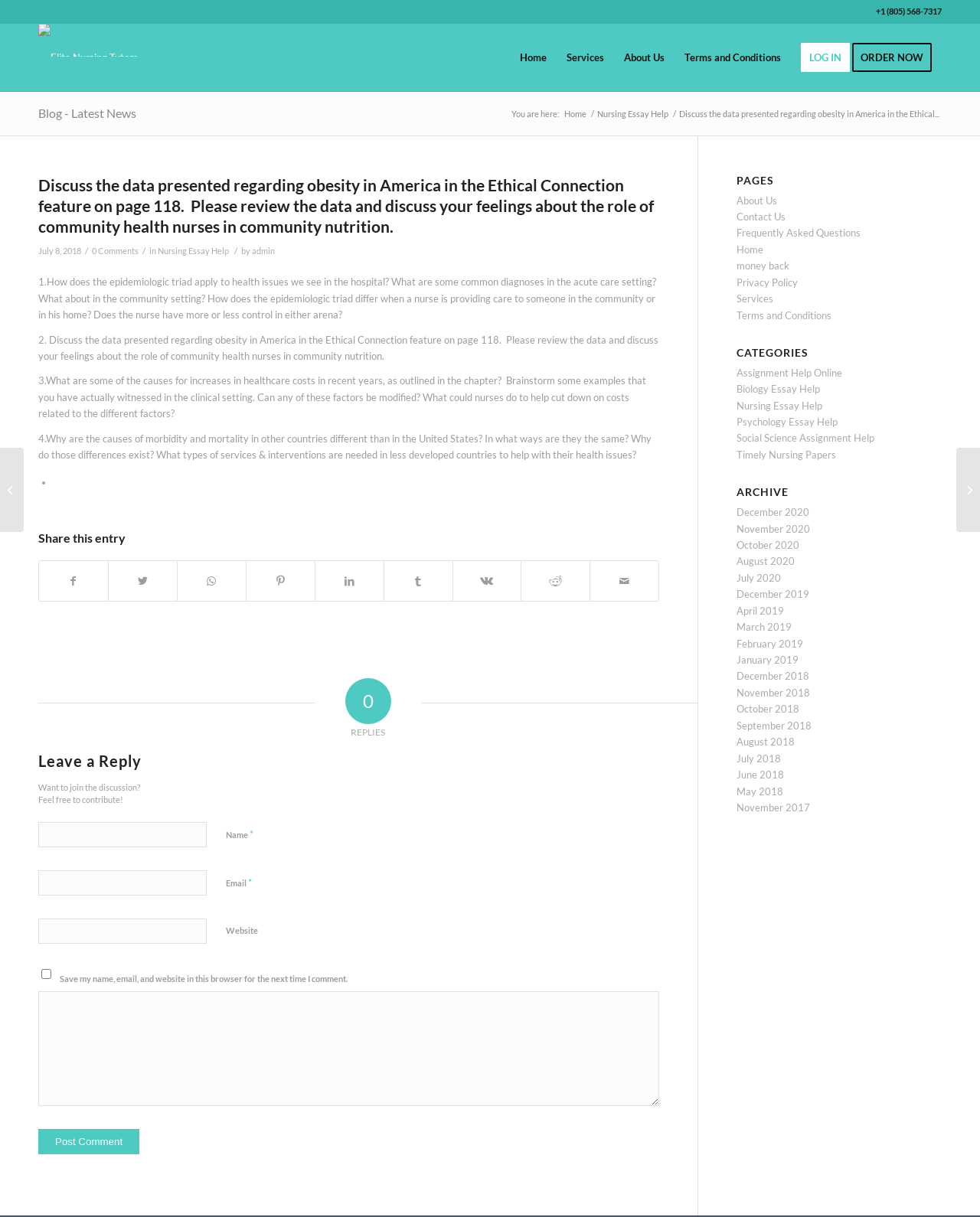Detail the various sections and features of the webpage.

This webpage appears to be a blog post or article discussing obesity in America, specifically in the context of community health nurses and nutrition. The page is divided into several sections.

At the top, there is a header section with a phone number, a logo, and a menu with several options, including "Home", "Services", "About Us", and "LOG IN". Below this, there is a breadcrumb navigation section showing the current page's location within the website.

The main content area is divided into two columns. The left column contains the article's title, "Discuss the data presented regarding obesity in America in the Ethical Connection feature on page 118. Please review the data and discuss your feelings about the role of community health nurses in community nutrition." followed by a timestamp, "July 8, 2018", and some metadata, including the number of comments.

The article itself is divided into four sections, each with a numbered question or prompt related to obesity, community health, and nursing. The text is quite lengthy, suggesting that this is a detailed and informative article.

To the right of the article, there is a sidebar with several sections, including "PAGES", "CATEGORIES", and "ARCHIVE". These sections contain links to other pages on the website, categorized by topic and date.

At the bottom of the page, there is a comment section where users can leave a reply. The comment form includes fields for name, email, website, and a text box for the comment itself. There is also a checkbox to save the user's information for future comments.

Overall, this webpage appears to be a informative article or blog post on a specific topic, with a clear structure and organization, and opportunities for user engagement through comments.